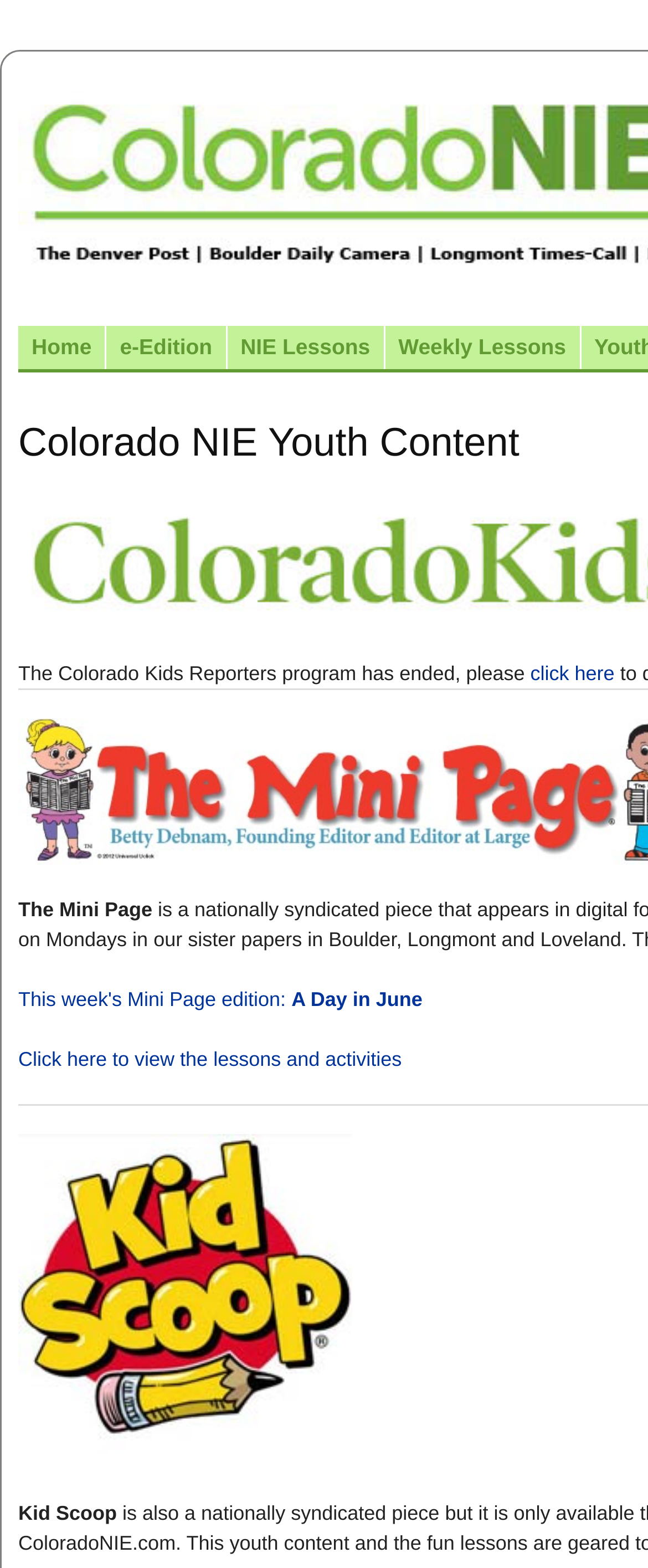What is the title of the current Mini Page edition?
Refer to the screenshot and respond with a concise word or phrase.

A Day in June